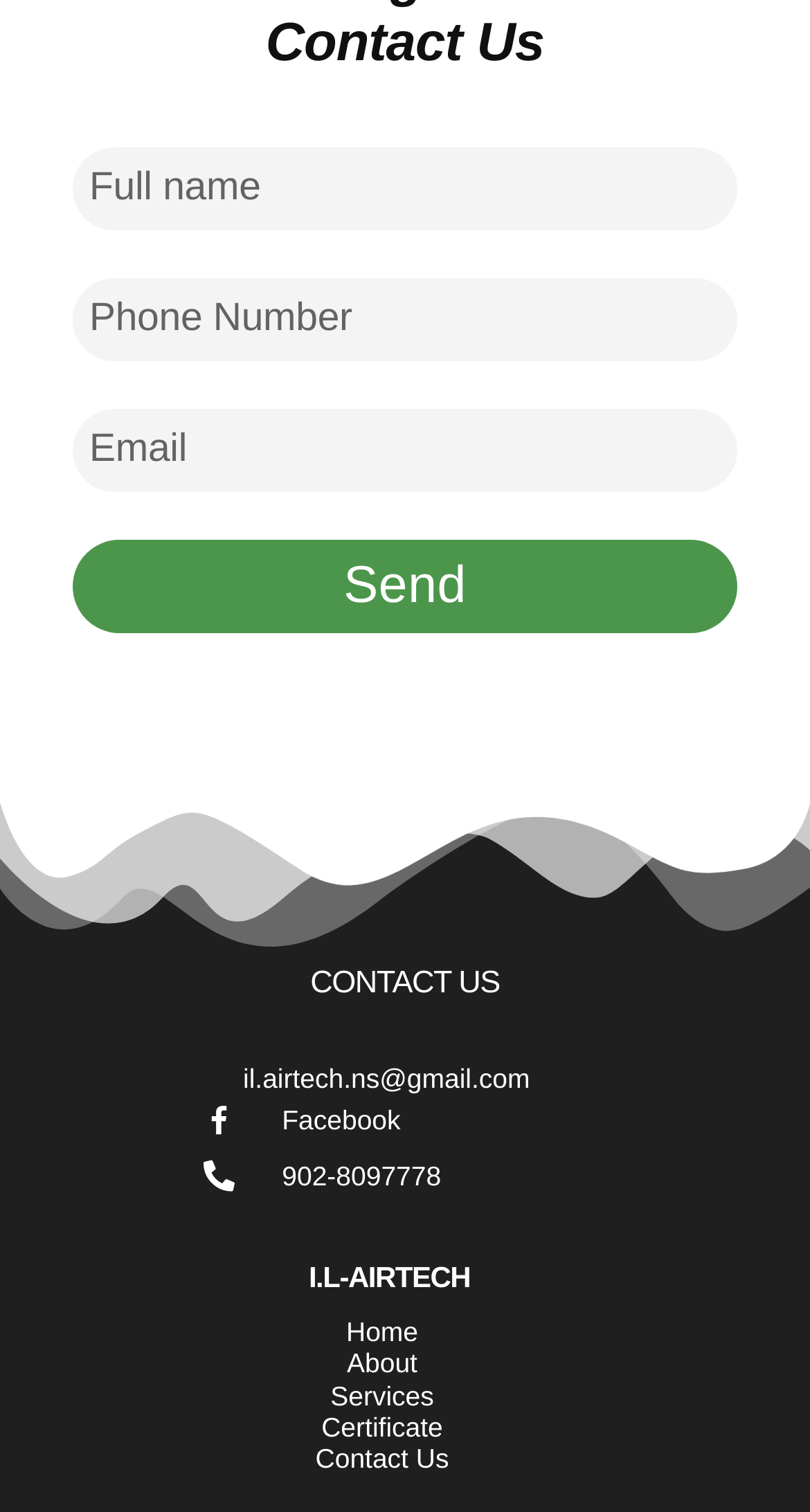Provide a brief response to the question using a single word or phrase: 
What is the email address provided on the webpage?

il.airtech.ns@gmail.com